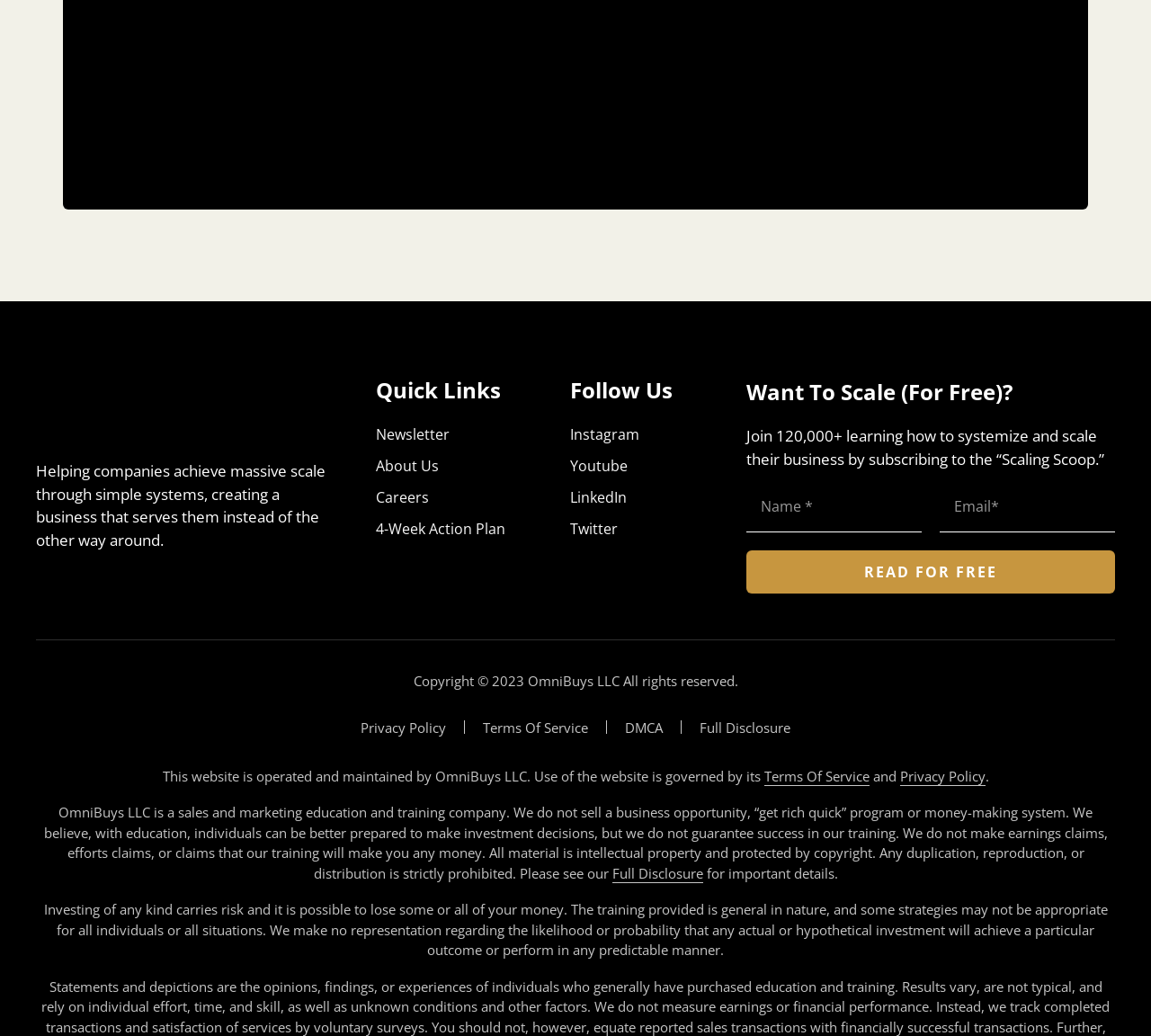Please provide the bounding box coordinates for the element that needs to be clicked to perform the following instruction: "Click on the 'READ FOR FREE' button". The coordinates should be given as four float numbers between 0 and 1, i.e., [left, top, right, bottom].

[0.649, 0.532, 0.969, 0.573]